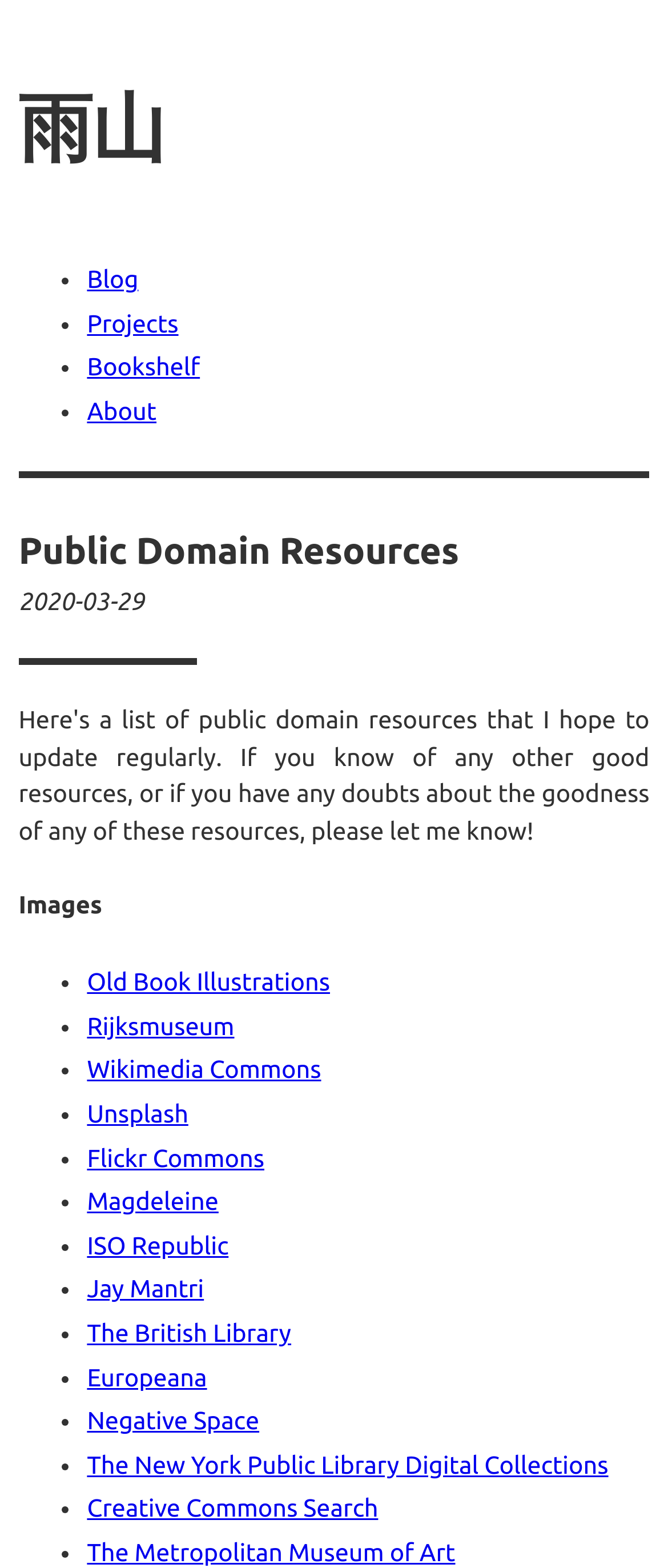Locate the coordinates of the bounding box for the clickable region that fulfills this instruction: "Contact us".

None